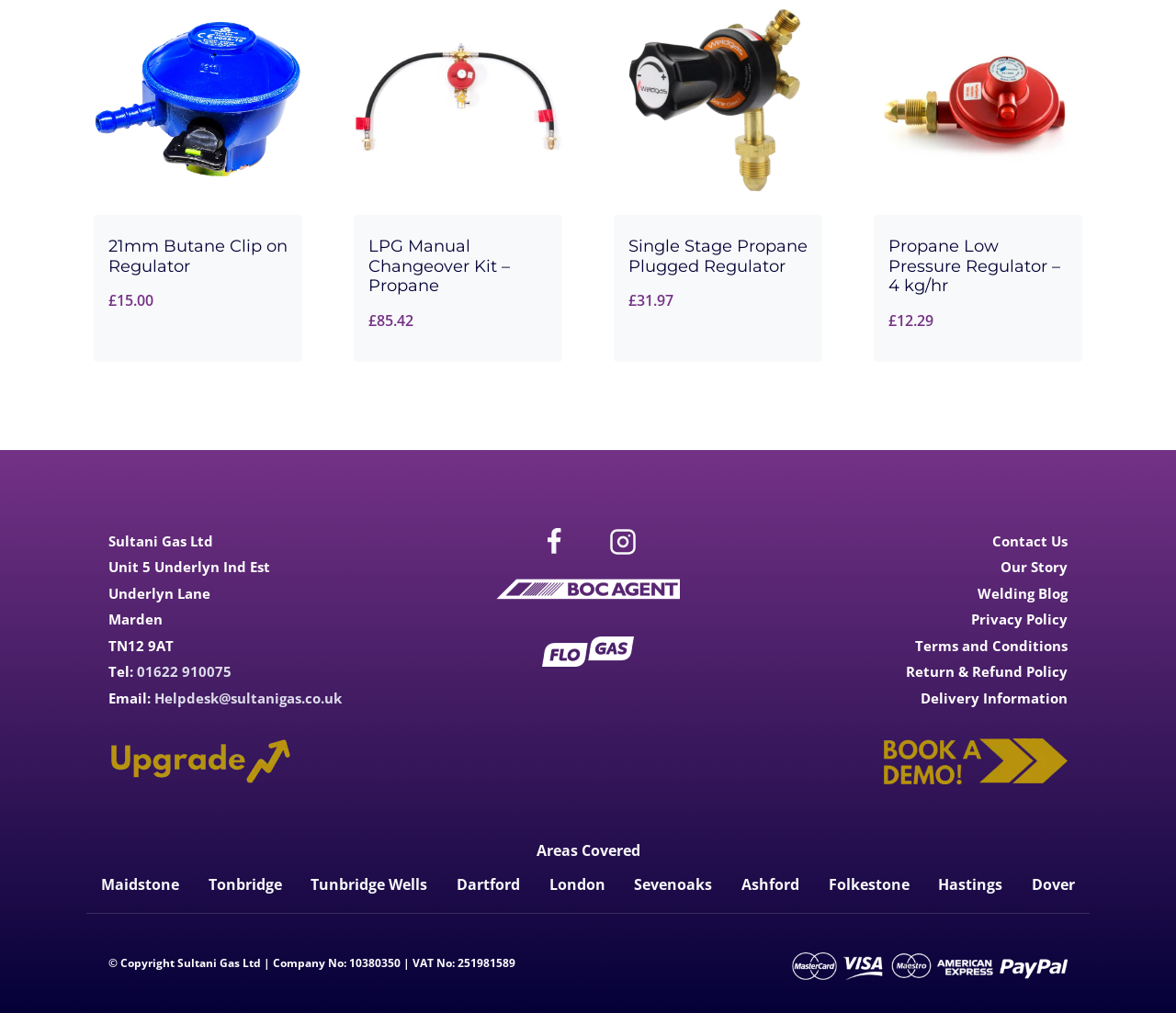Identify the bounding box coordinates for the region to click in order to carry out this instruction: "Click the '21mm Butane Clip on Regulator' link". Provide the coordinates using four float numbers between 0 and 1, formatted as [left, top, right, bottom].

[0.092, 0.233, 0.245, 0.273]